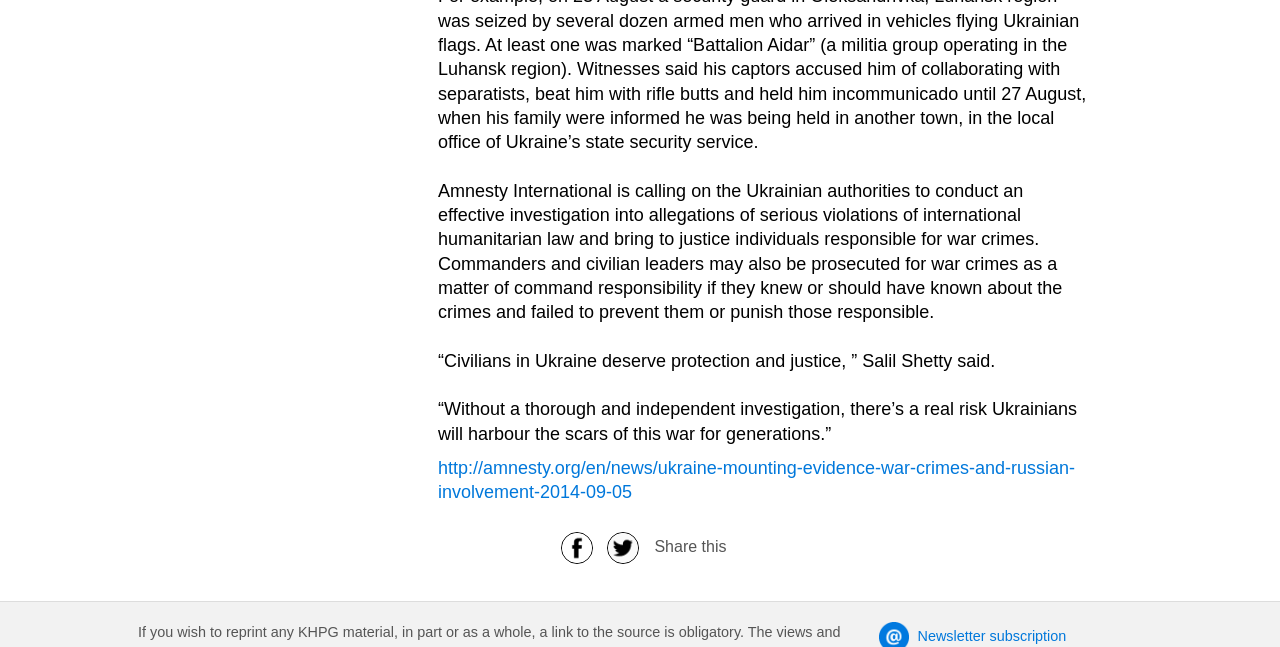What social media platforms are available for sharing?
Using the image as a reference, answer the question with a short word or phrase.

Facebook and Twitter